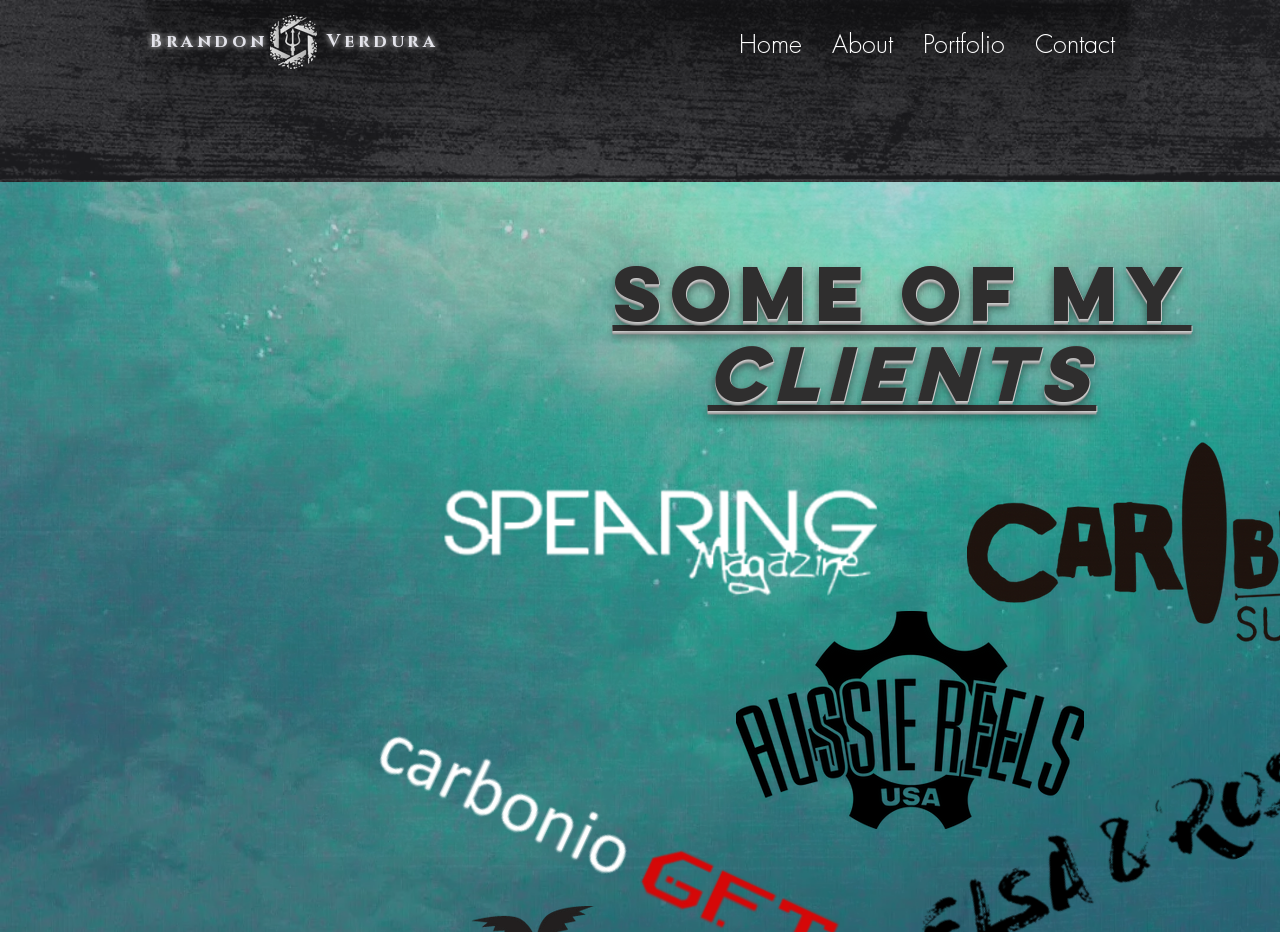Articulate a complete and detailed caption of the webpage elements.

The webpage is about Brandon Verdura's clients, specifically showcasing the various commercial brands he has worked with. At the top-left corner, there is a small image of a logo, 'v4,.png'. Below it, the title "Brandon Verdura" is prominently displayed. 

To the right of the title, a navigation menu is situated, containing links to "Home", "About", "Portfolio", and "Contact". 

Further down, there are two headings, "Some of my" and "Clients", placed side by side. Below these headings, there are two links, "aussie reels abyss" and "spearing magazine abyss", which are accompanied by their respective images. The "aussie reels abyss" link and image are positioned to the right of the "spearing magazine abyss" link and image.